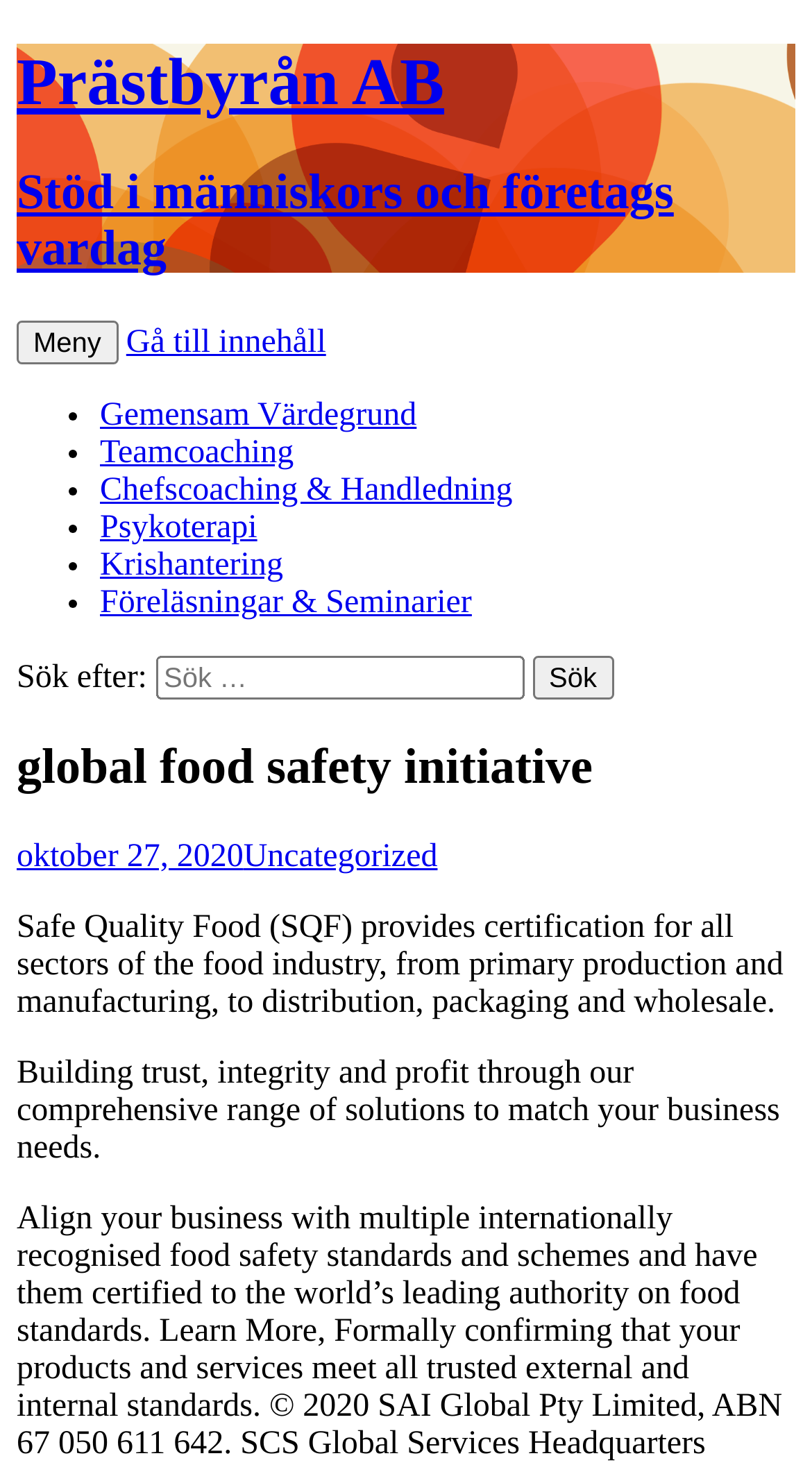Please determine the bounding box coordinates of the clickable area required to carry out the following instruction: "Search for something". The coordinates must be four float numbers between 0 and 1, represented as [left, top, right, bottom].

[0.191, 0.447, 0.645, 0.477]